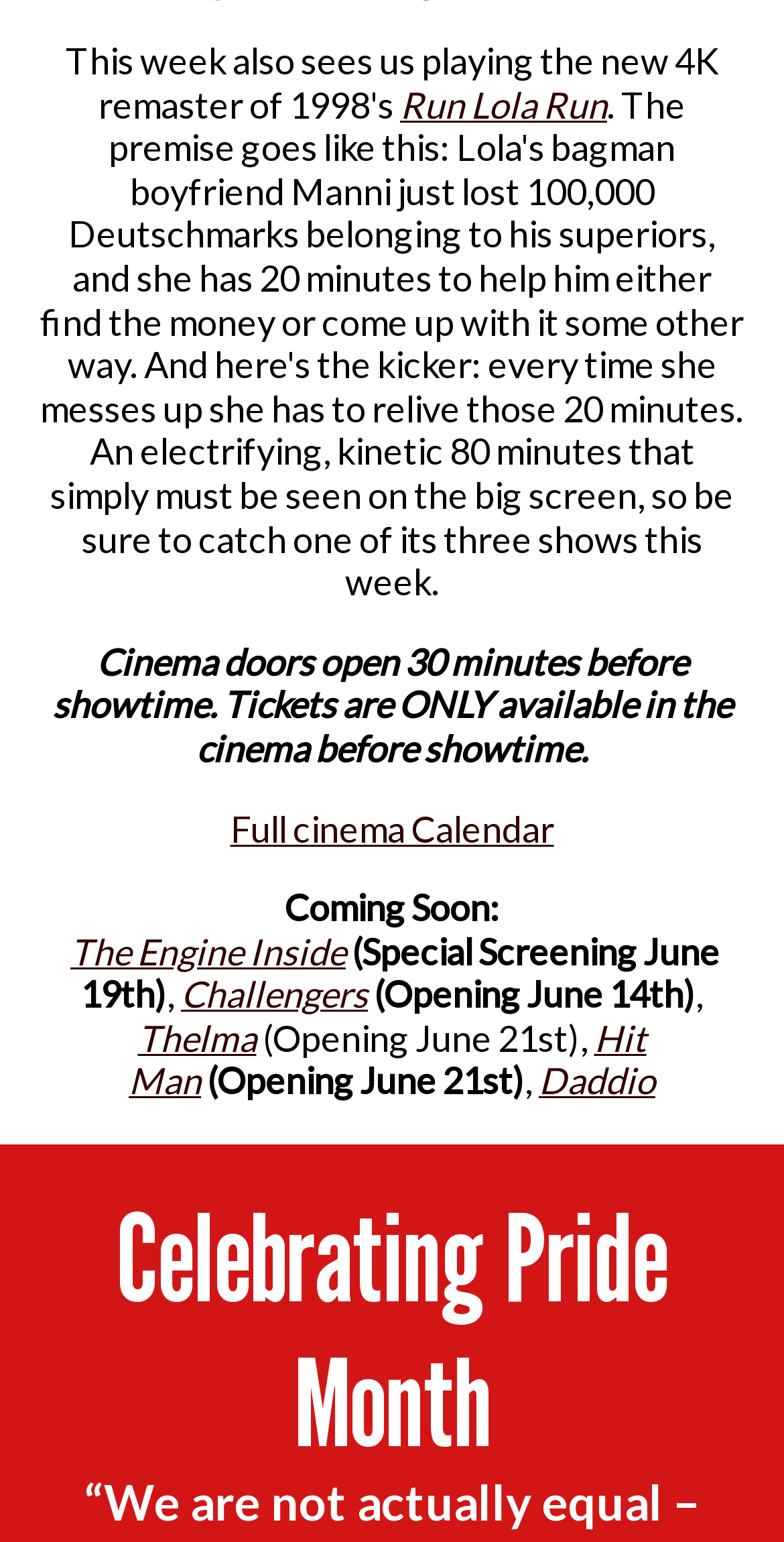Please determine the bounding box coordinates of the element to click on in order to accomplish the following task: "View the 'Let us introduce you to our new summer menu' post". Ensure the coordinates are four float numbers ranging from 0 to 1, i.e., [left, top, right, bottom].

None